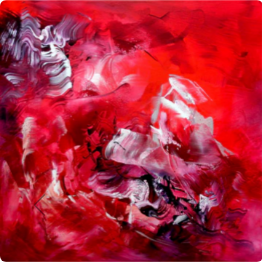What is the style of the artwork? Based on the screenshot, please respond with a single word or phrase.

Abstract